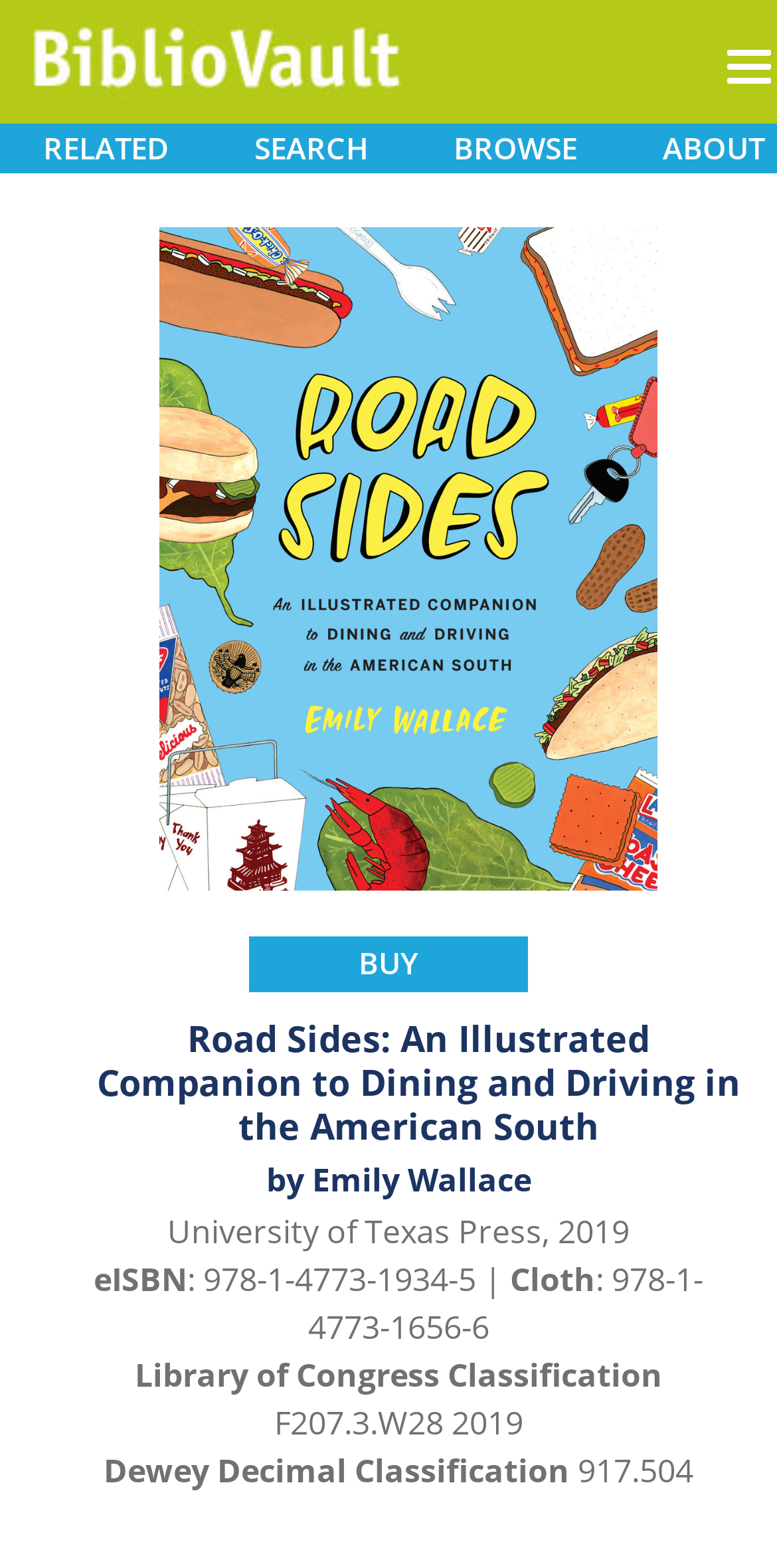Predict the bounding box of the UI element that fits this description: "BUY".

[0.321, 0.597, 0.679, 0.632]